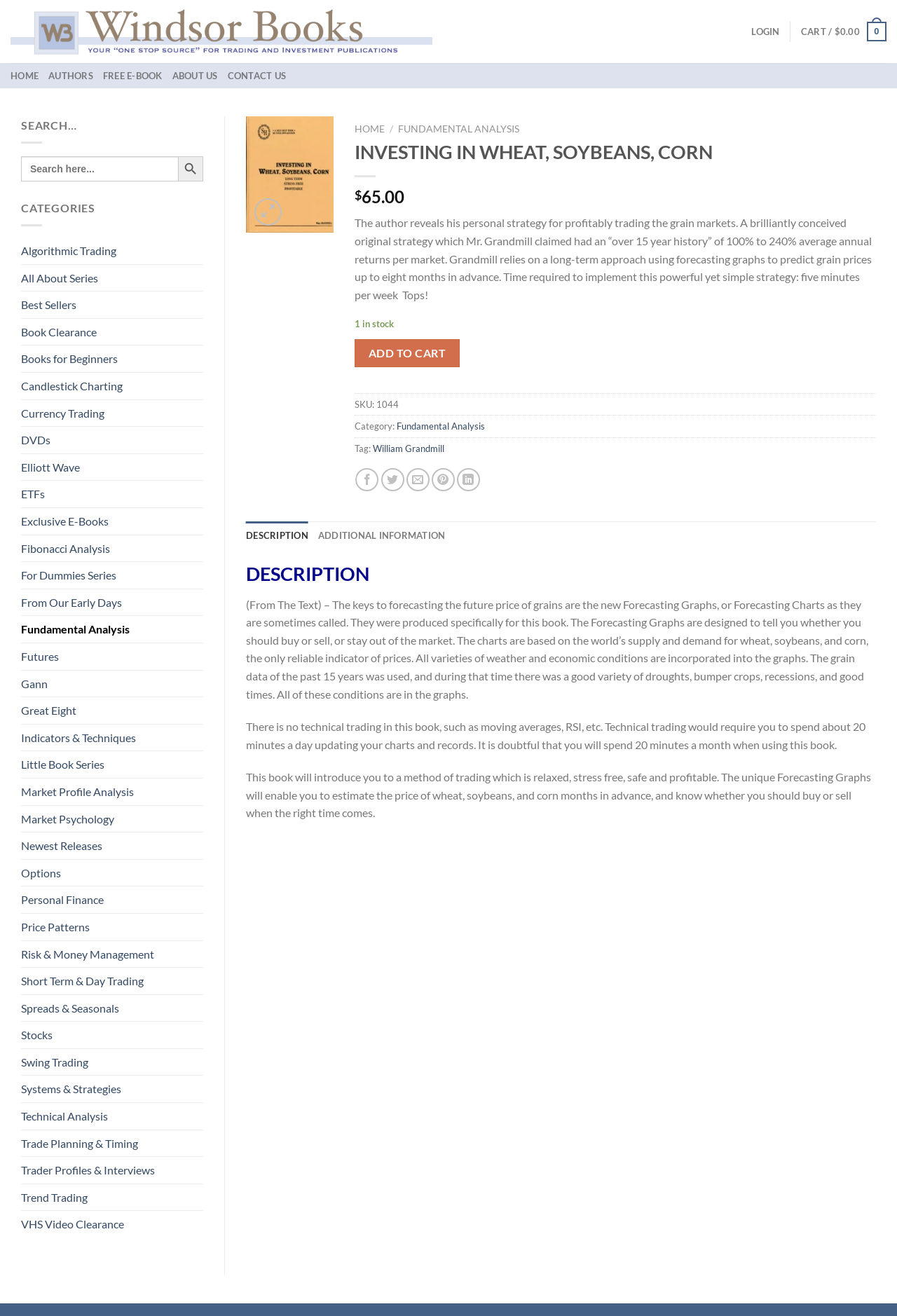Respond to the question below with a single word or phrase:
What is the category of the book?

Fundamental Analysis